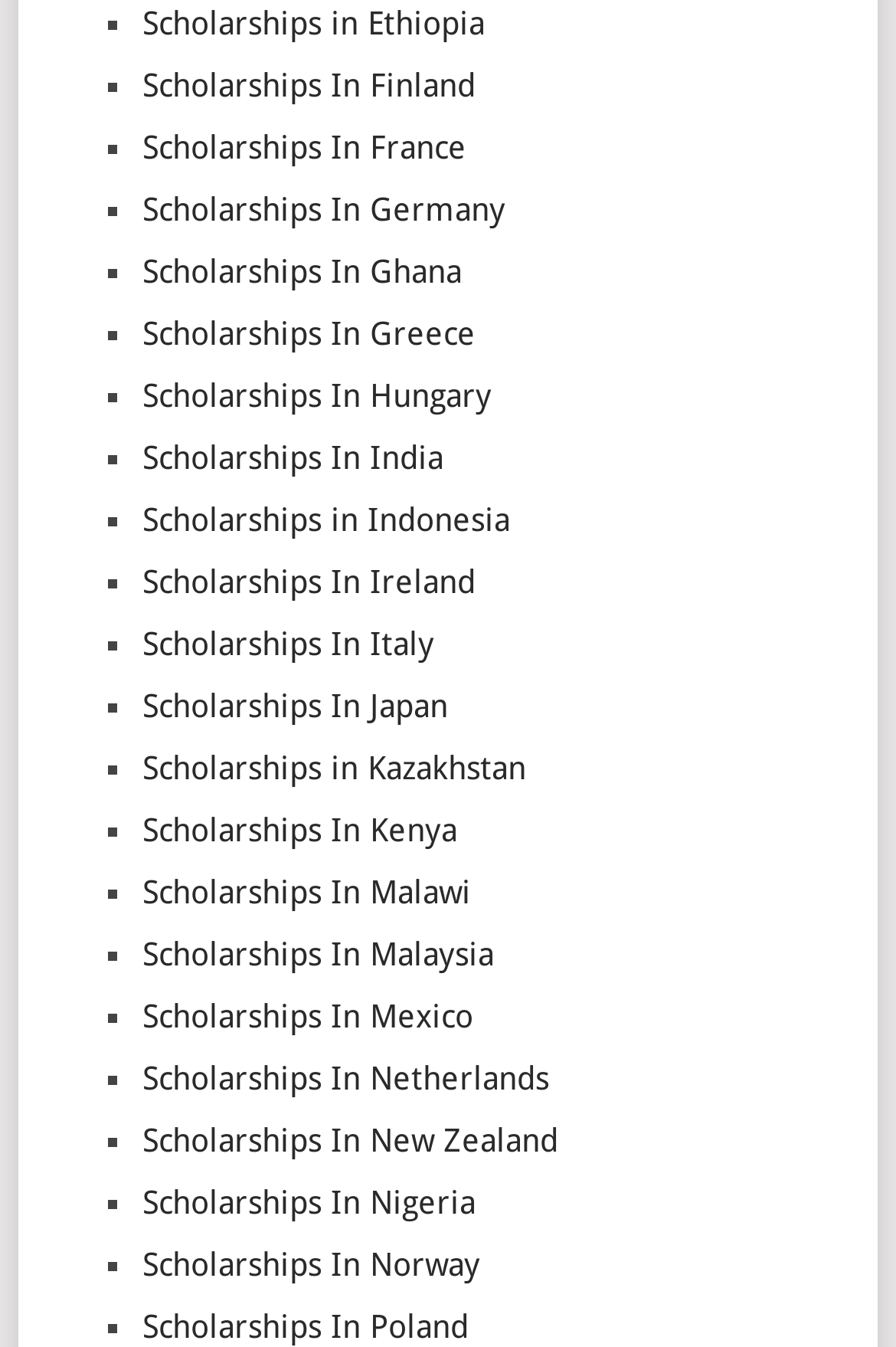Locate the bounding box coordinates of the segment that needs to be clicked to meet this instruction: "Browse Scholarships In Poland".

[0.159, 0.971, 0.523, 0.998]